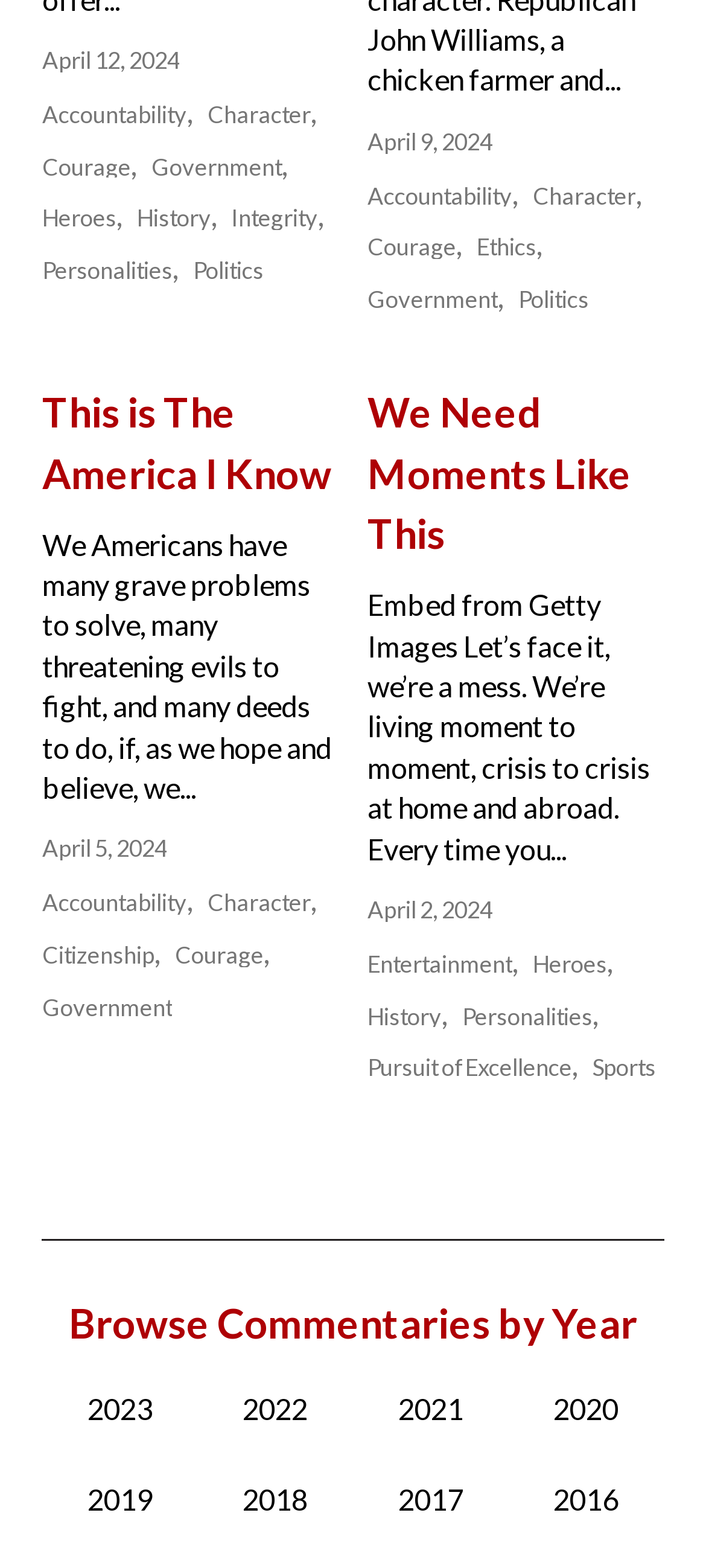Answer this question using a single word or a brief phrase:
What is the orientation of the separator element?

horizontal